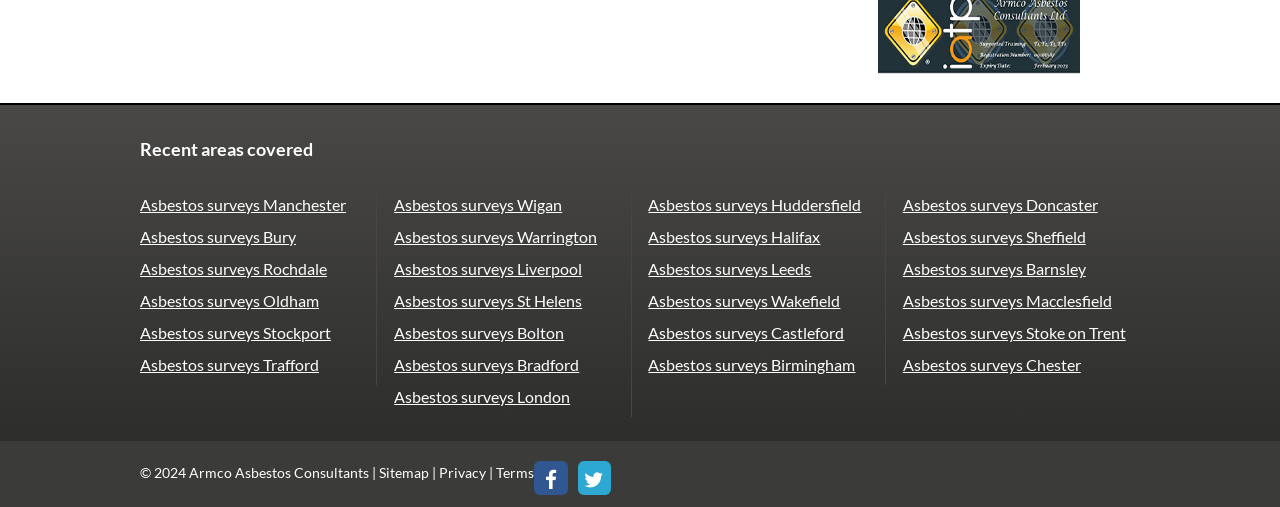How many links are there in the footer?
Use the information from the image to give a detailed answer to the question.

I looked at the bottom of the page and counted the number of links, including the social media links, and found 5 of them.